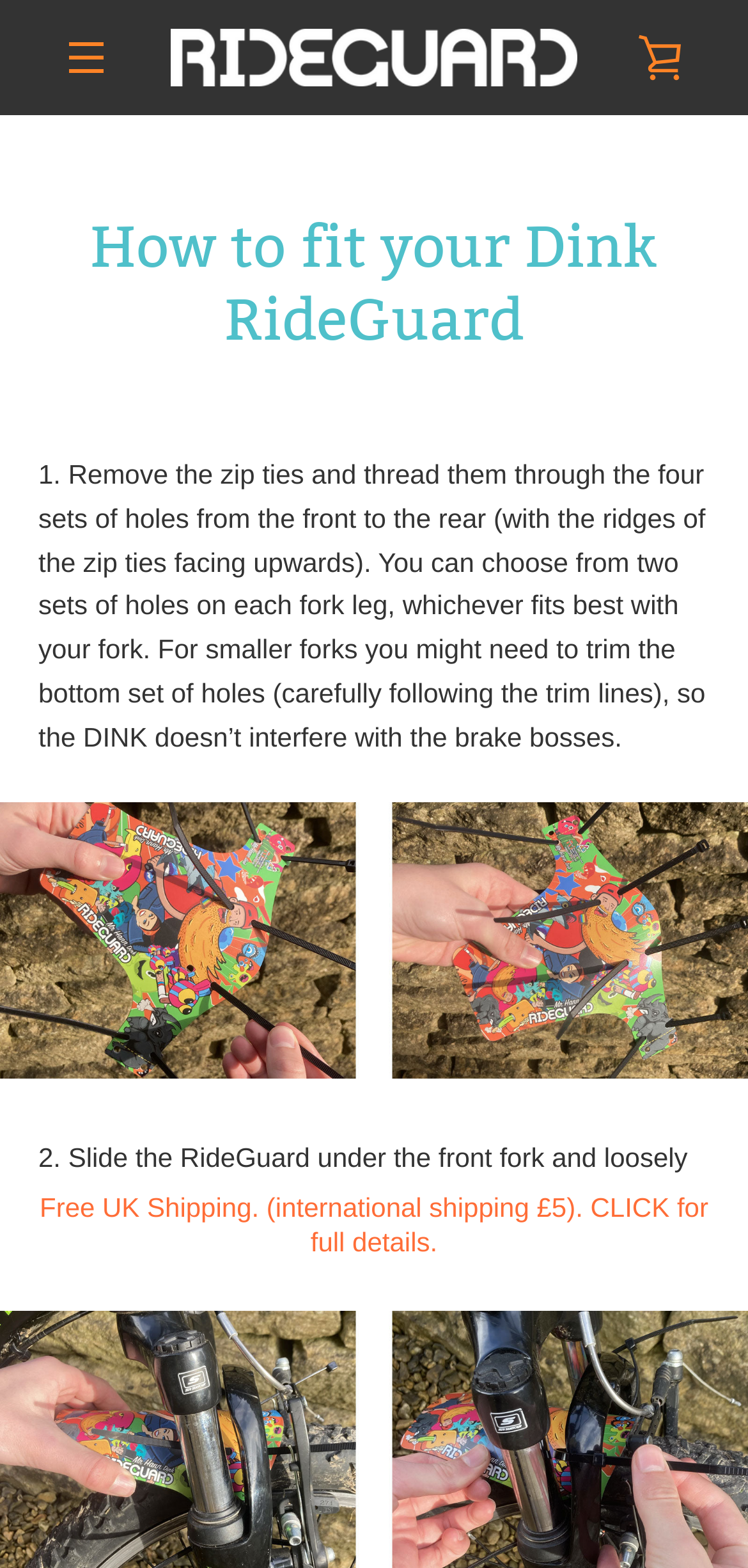Using the details from the image, please elaborate on the following question: What is the name of the product being fitted?

The name of the product being fitted can be found in the header section of the webpage, where it says 'How to fit your Dink RideGuard'. This suggests that the product being fitted is a Dink RideGuard.